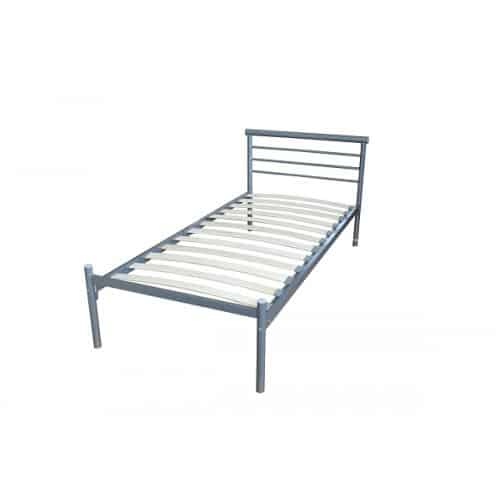Based on the image, give a detailed response to the question: What is the primary material used in the bed frame's structure?

The caption describes the bed frame as having a 'durable metal structure', implying that metal is the primary material used in the construction of the frame's structure, providing strength and support to the bed.